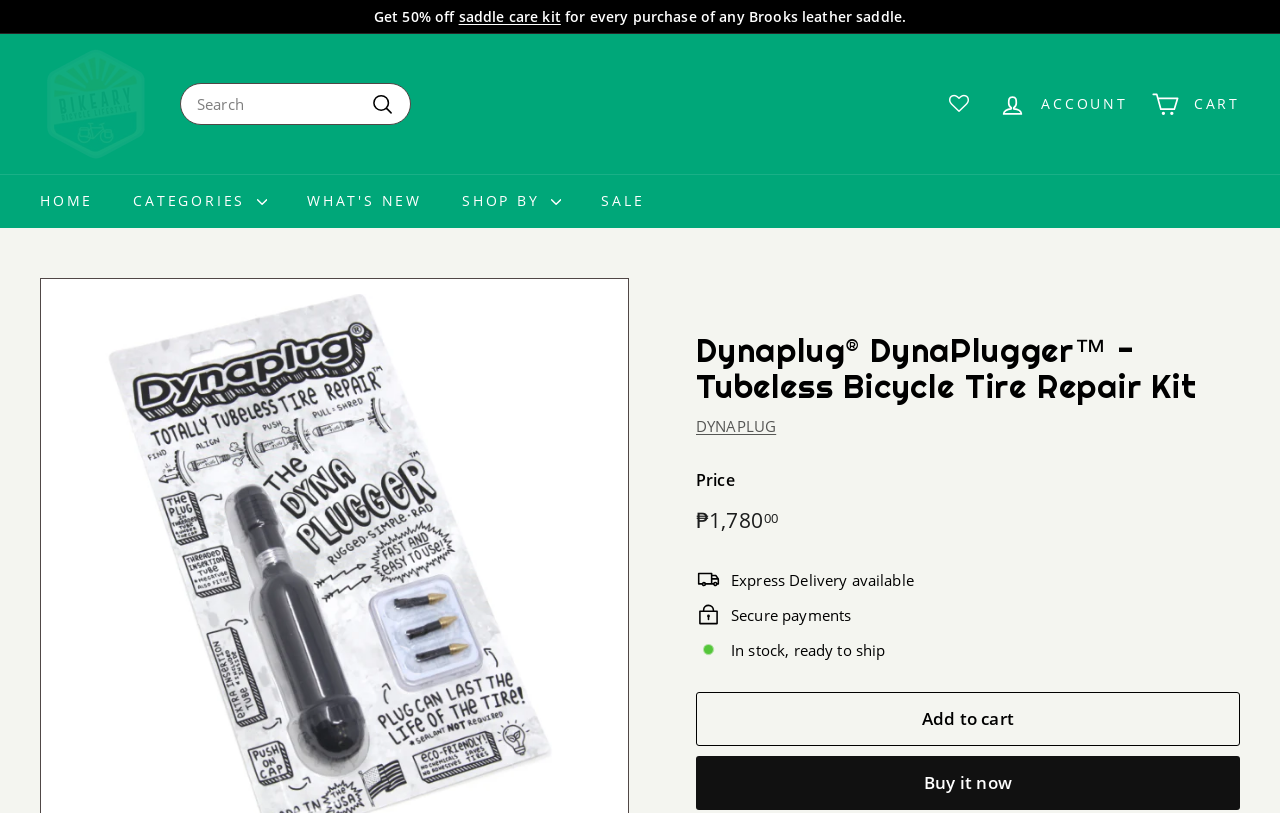Find the bounding box coordinates of the element I should click to carry out the following instruction: "Go to account page".

[0.771, 0.092, 0.89, 0.164]